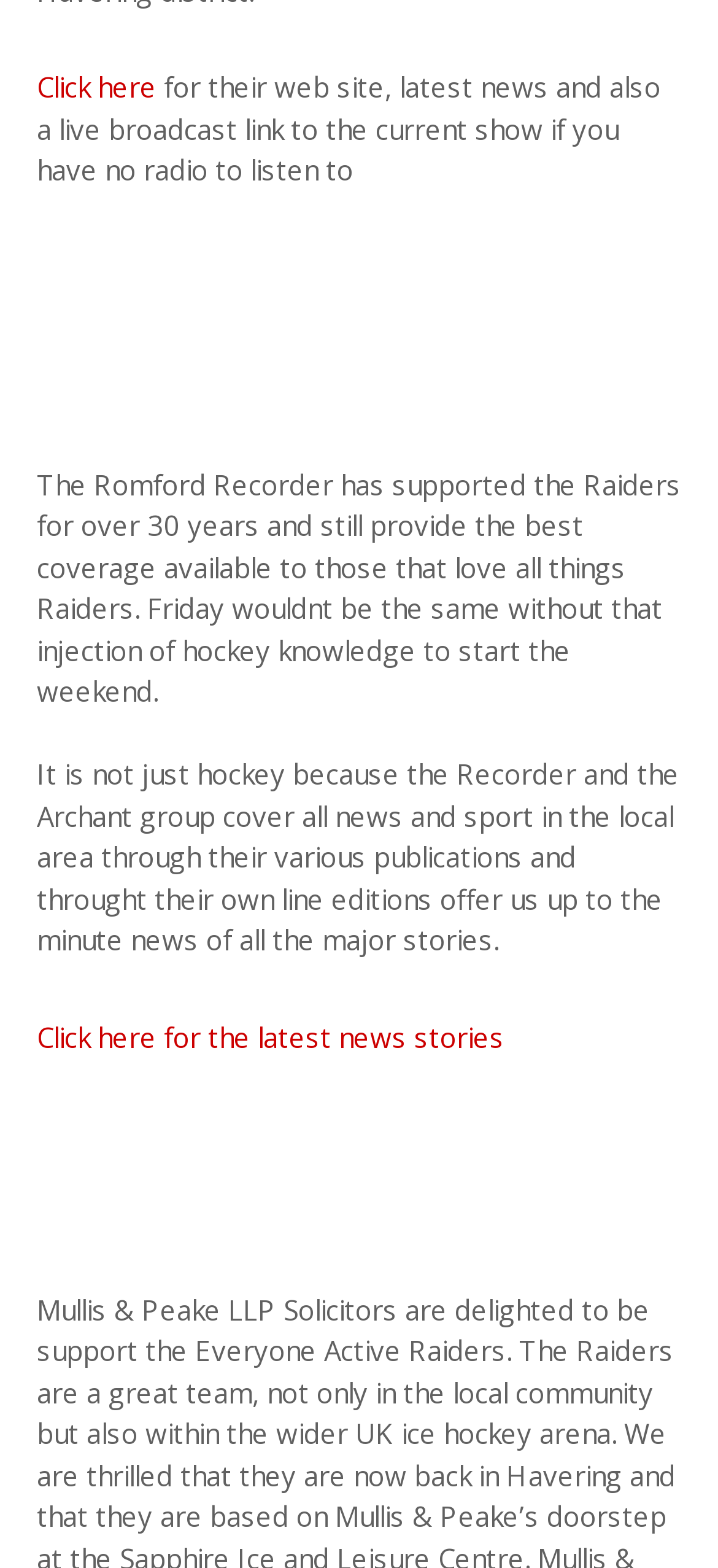What is the Romford Recorder's relationship with the Raiders?
Kindly answer the question with as much detail as you can.

The question can be answered by reading the StaticText element that mentions 'The Romford Recorder has supported the Raiders for over 30 years...' which indicates a long-term relationship between the two entities.